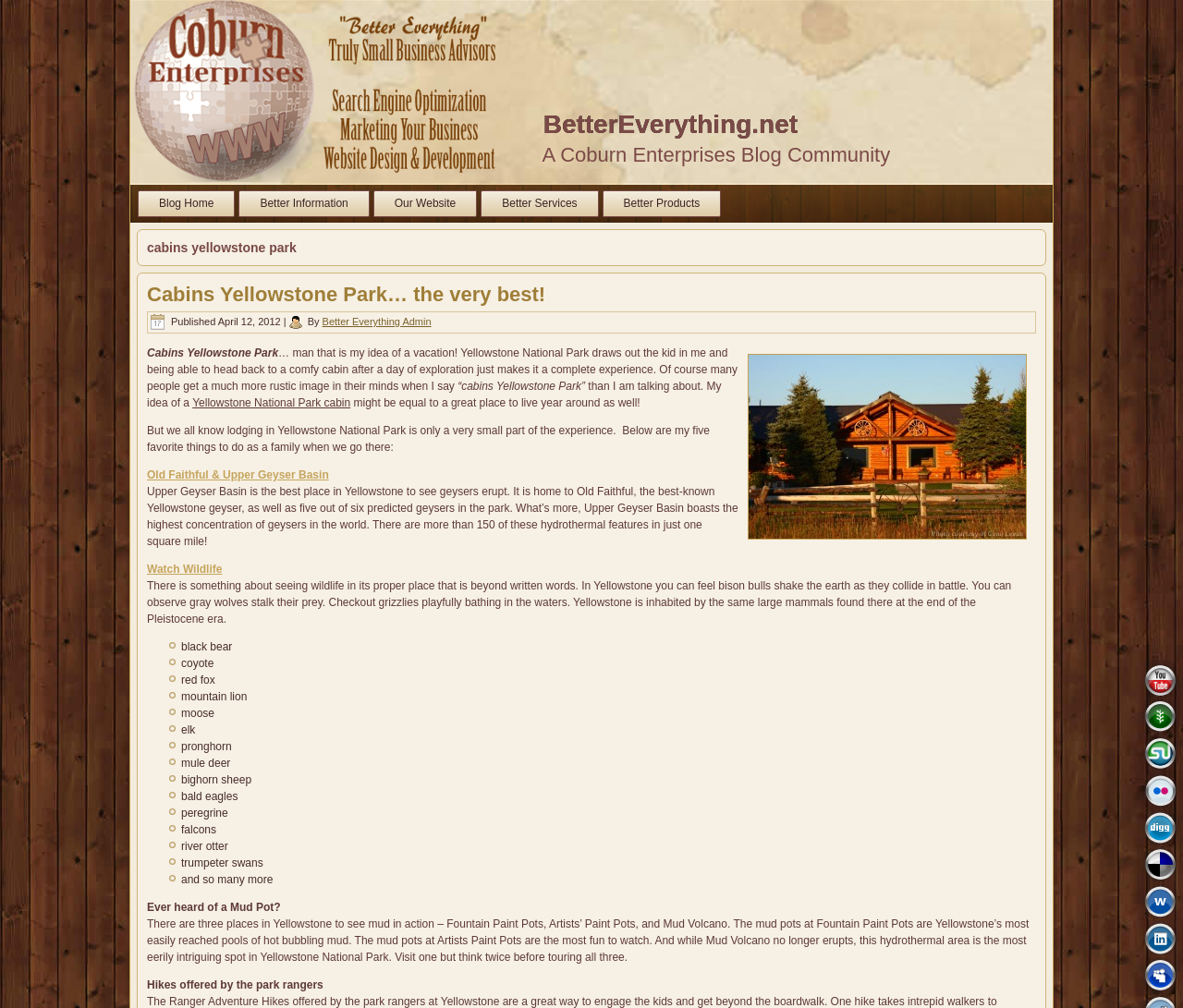How many favorite things to do in Yellowstone are mentioned?
Please provide a single word or phrase answer based on the image.

five